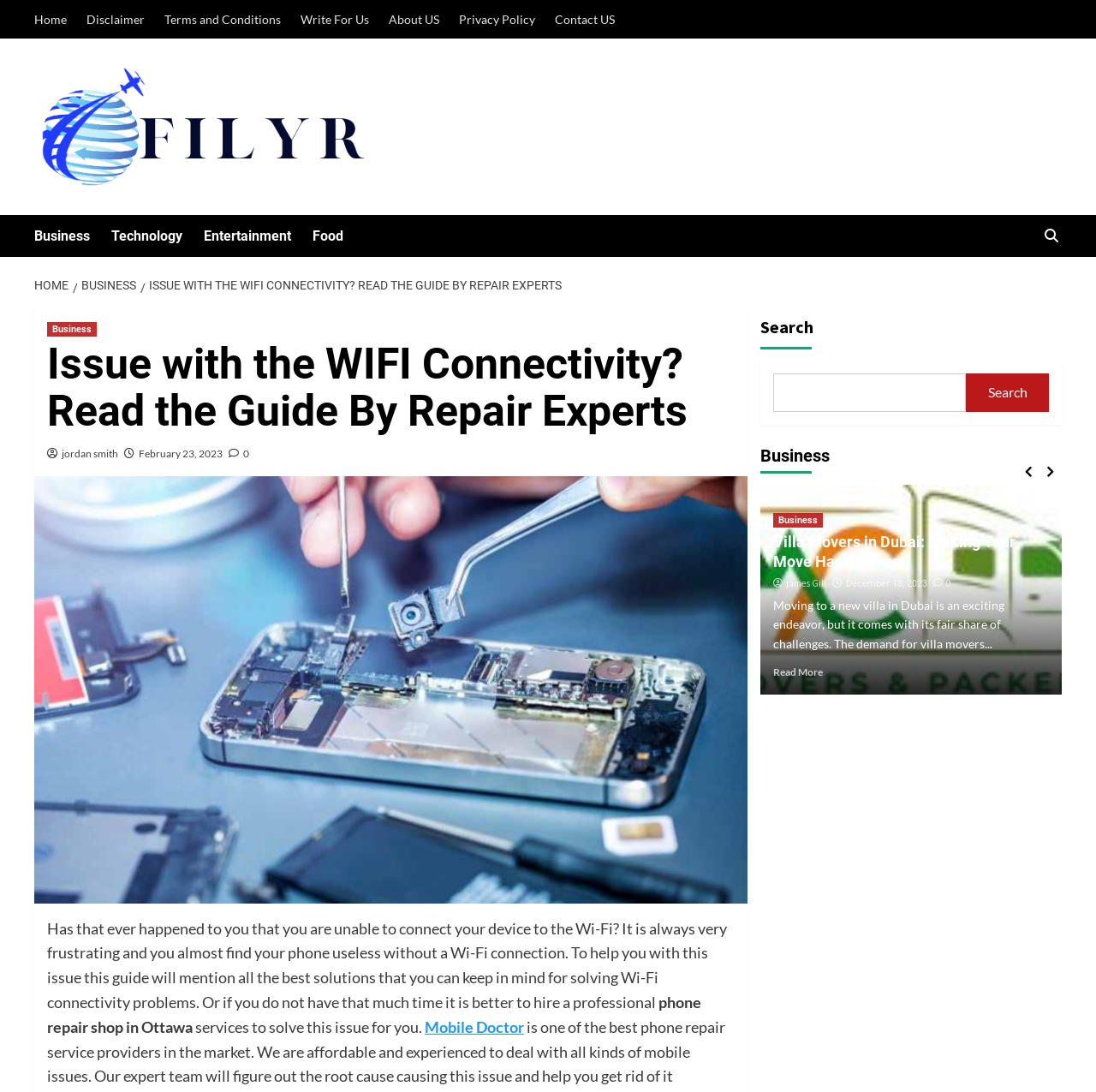Determine and generate the text content of the webpage's headline.

Issue with the WIFI Connectivity? Read the Guide By Repair Experts